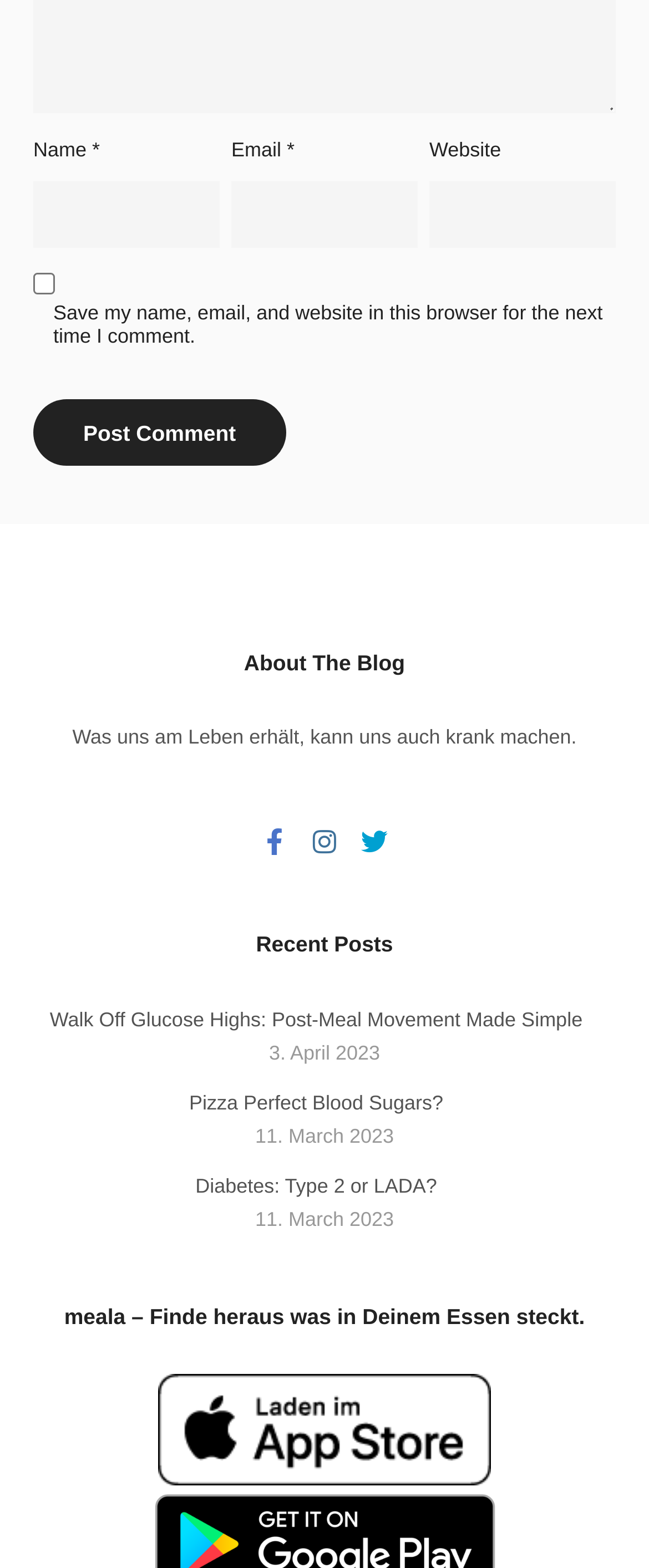Extract the bounding box coordinates for the HTML element that matches this description: "parent_node: Name * name="author"". The coordinates should be four float numbers between 0 and 1, i.e., [left, top, right, bottom].

[0.051, 0.116, 0.338, 0.158]